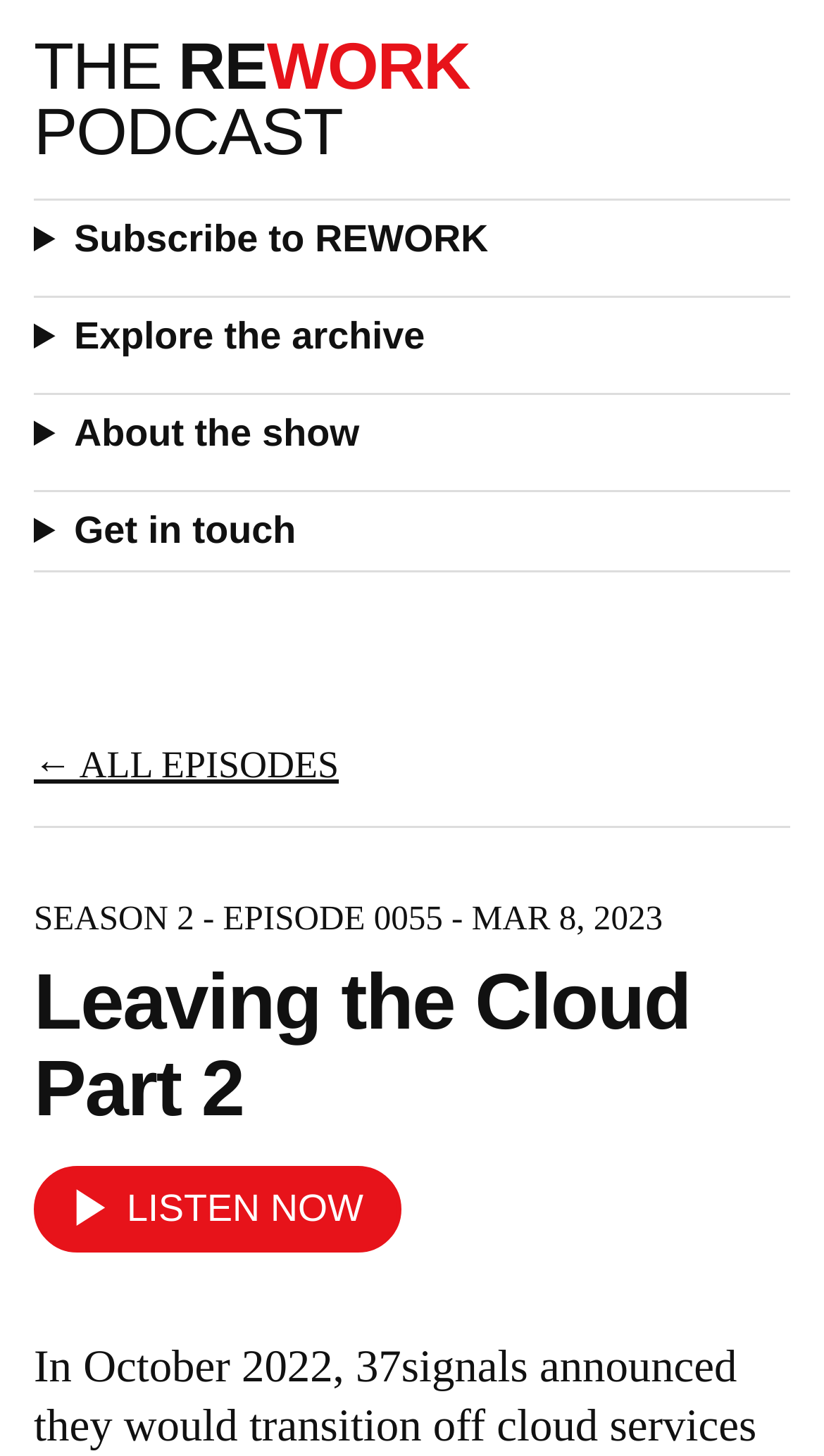What is the title of the current episode?
Carefully examine the image and provide a detailed answer to the question.

I found the answer by looking at the heading element with the text 'Leaving the Cloud Part 2' which is a child of the link element with the text 'SEASON 2 - EPISODE 0055 - MAR 8, 2023'.